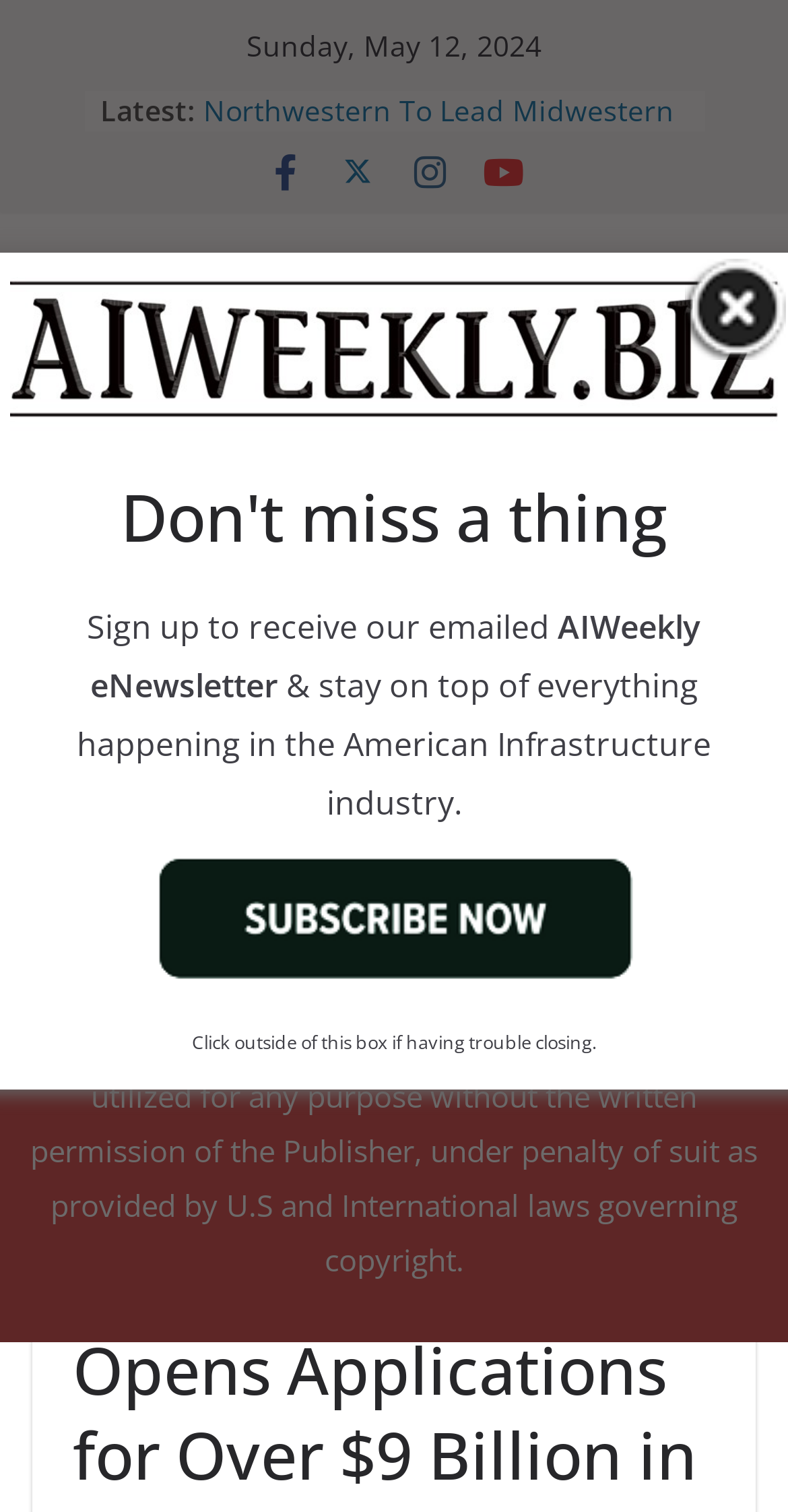Select the bounding box coordinates of the element I need to click to carry out the following instruction: "Click on 'Sign up to receive our emailed'".

[0.11, 0.4, 0.708, 0.43]